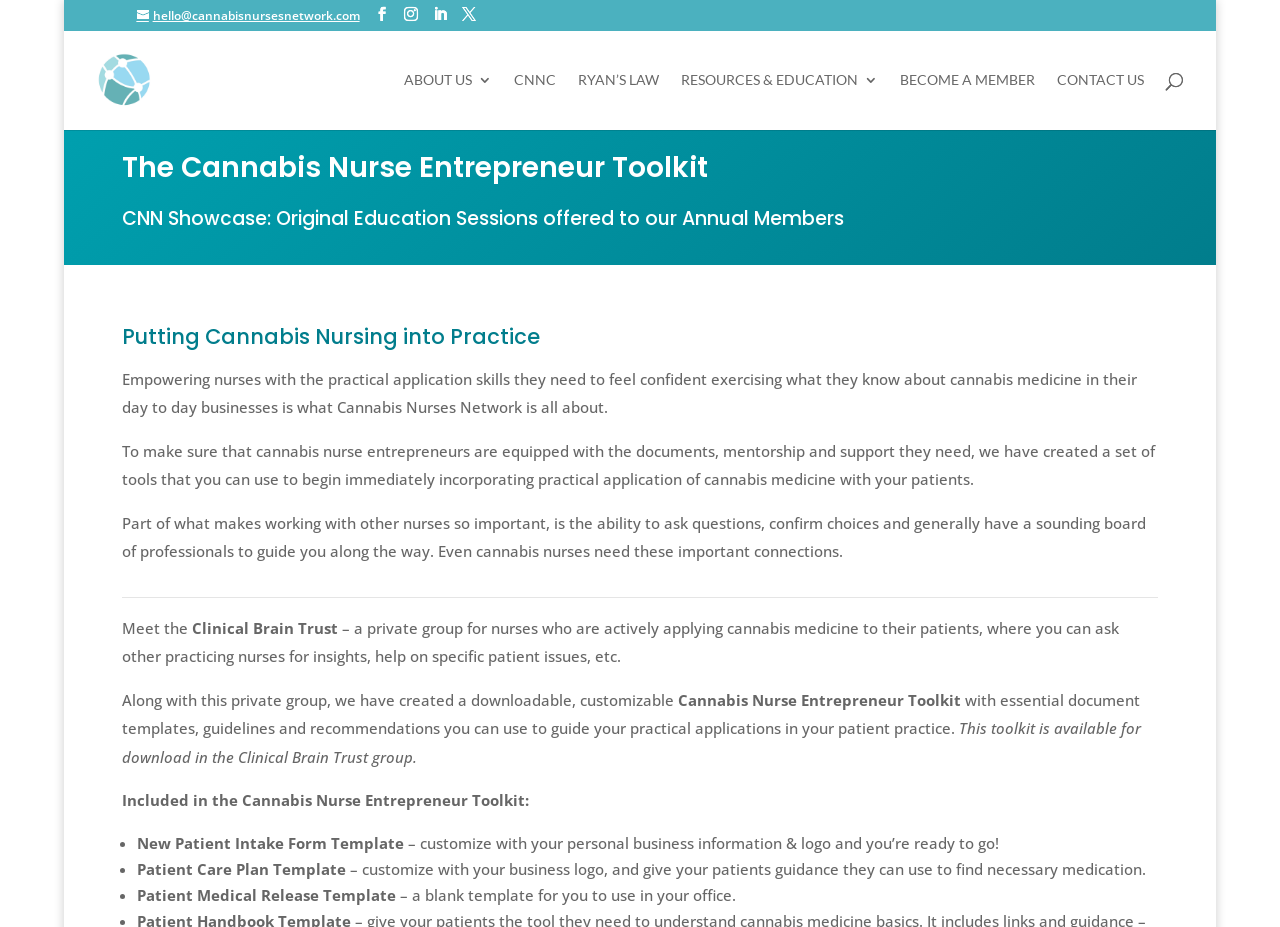Please answer the following question using a single word or phrase: 
What is the Clinical Brain Trust?

A private group for nurses